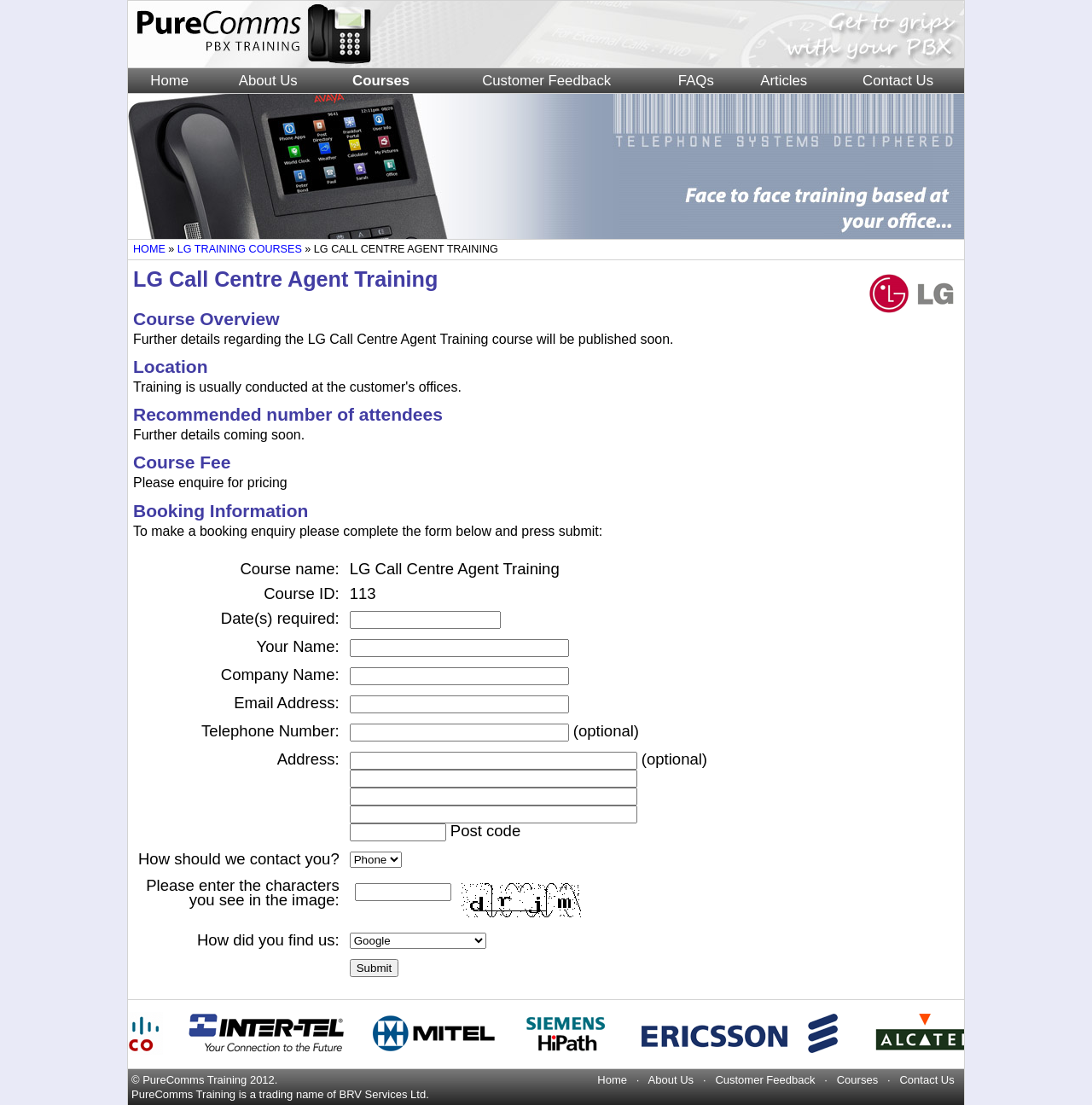Illustrate the webpage with a detailed description.

This webpage is about LG PBX Training, specifically the LG Call Centre Agent Training course. At the top, there is a navigation menu with links to different sections of the website, including Home, About Us, Courses, Customer Feedback, FAQs, Articles, and Contact Us.

Below the navigation menu, there is a breadcrumb trail indicating the current page's location within the website's hierarchy. The trail shows that the current page is under the LG Training Courses section.

The main content of the page is divided into several sections. The first section provides an overview of the LG Call Centre Agent Training course, stating that further details will be published soon. There is also an image related to the course on the right side of this section.

The next section is about the course location, which is usually conducted at the customer's offices. Following this is a section about the recommended number of attendees, which is currently unavailable.

The course fee is not specified, and users are asked to enquire for pricing. Below this, there is a booking information section, which provides a form for users to make a booking enquiry. The form includes fields for course name, course ID, date(s) required, name, company name, email address, telephone number, address, and post code. There is also a field to enter characters from an image for verification purposes.

At the bottom of the page, there is a section asking how users found the website, with options including Google.